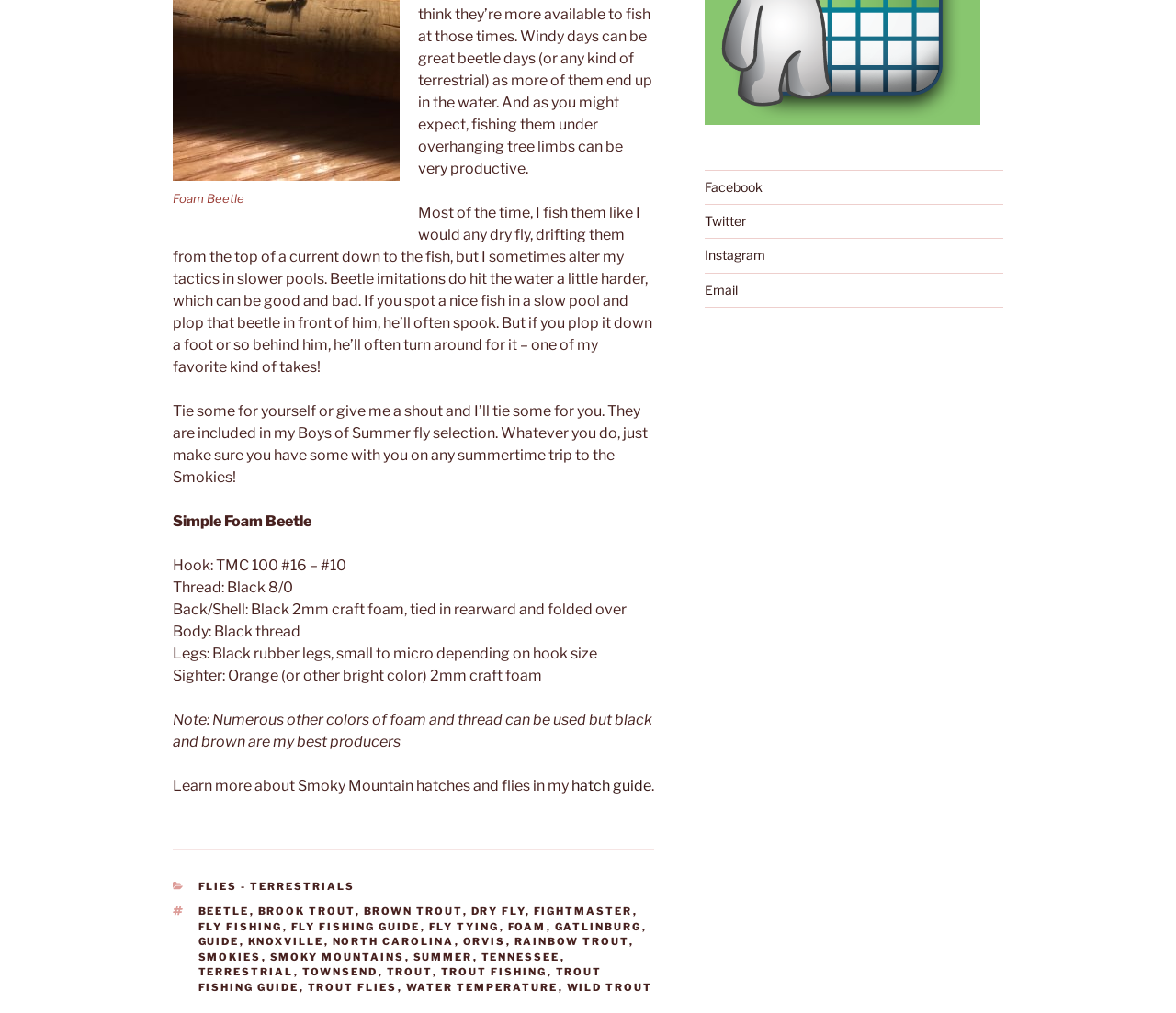Identify the bounding box coordinates of the clickable region necessary to fulfill the following instruction: "Click the 'BEETLE' link". The bounding box coordinates should be four float numbers between 0 and 1, i.e., [left, top, right, bottom].

[0.168, 0.893, 0.212, 0.906]